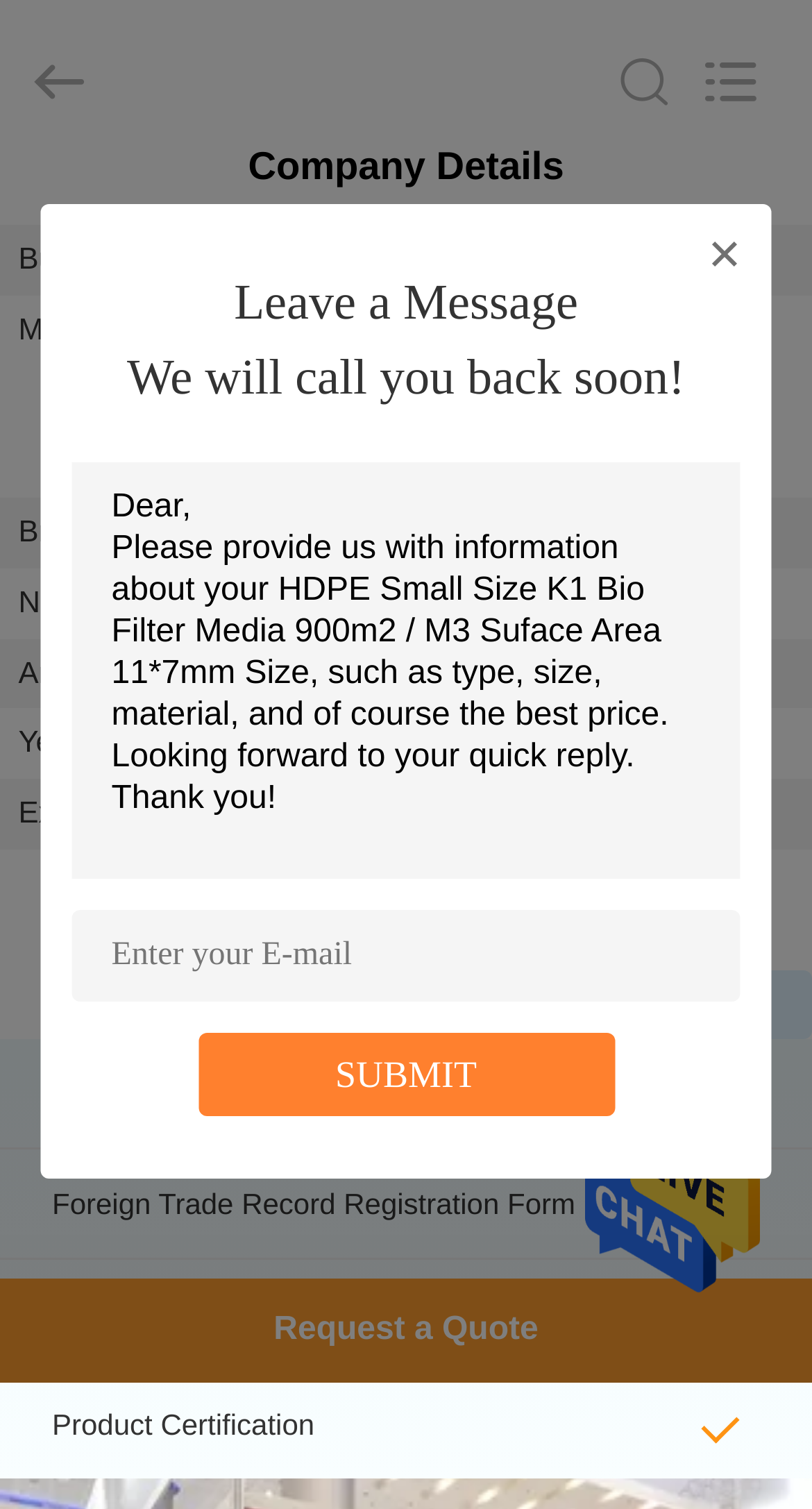Explain the webpage in detail, including its primary components.

This webpage appears to be a company profile page for Tongxiang Small Boss Special Plastic Products Co., Ltd., a manufacturer of MBBR Filter Media and MBBR Bio Media. 

At the top of the page, there is a search bar and a navigation menu with links to different sections of the website, including HOME, PRODUCTS, ABOUT US, FACTORY TOUR, QUALITY CONTROL, CONTACT US, REQUEST A QUOTE, and NEWS. 

Below the navigation menu, there is a section with company details, including business type, main market, brands, number of employees, annual sales, year established, and export percentage. This information is presented in a table format.

To the right of the company details section, there is a call-to-action section with a "Leave a Message" button, a text box to enter a message, and a "SUBMIT" button. There is also a sample message provided as an example.

At the bottom of the page, there is a copyright notice and a link to request a quote. There are also several links to different certifications and licenses, including a business license, foreign trade record registration form, quality management system certificate, and product certification.

Throughout the page, there are several static text elements providing additional information and context.